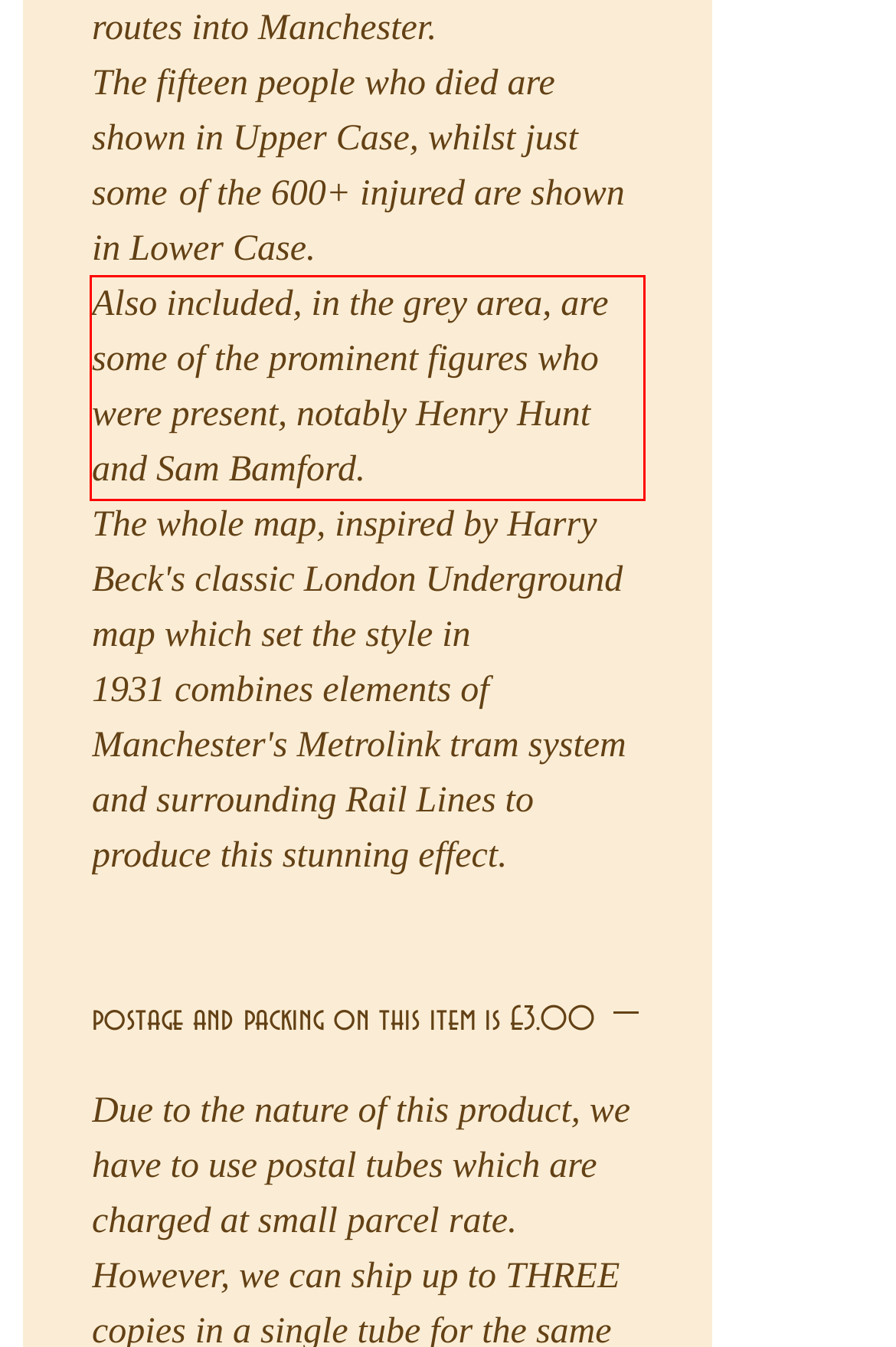Within the screenshot of a webpage, identify the red bounding box and perform OCR to capture the text content it contains.

Also included, in the grey area, are some of the prominent figures who were present, notably Henry Hunt and Sam Bamford.